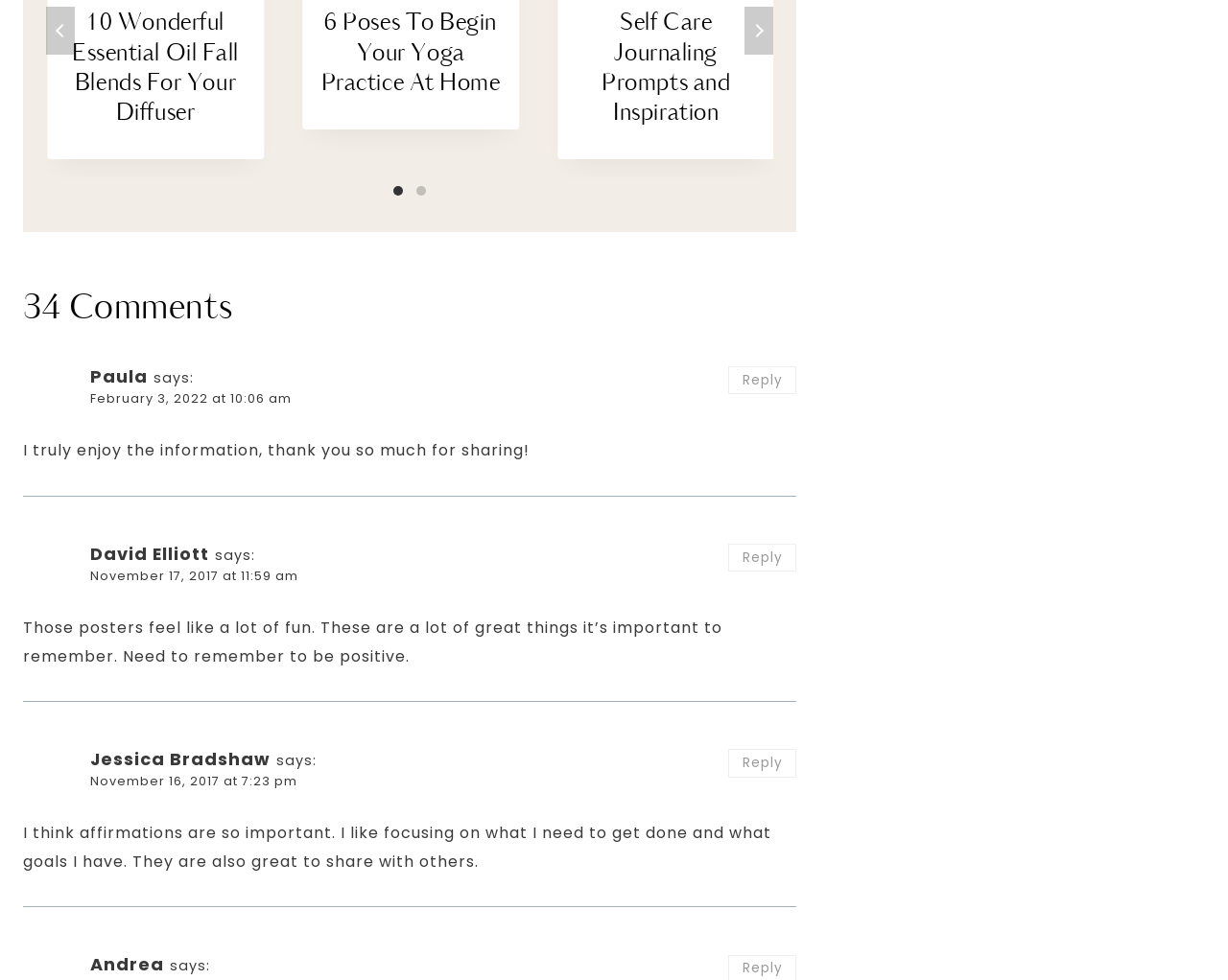Locate the bounding box coordinates of the element that needs to be clicked to carry out the instruction: "Click the 'Reply to Paula' link". The coordinates should be given as four float numbers ranging from 0 to 1, i.e., [left, top, right, bottom].

[0.593, 0.374, 0.649, 0.403]